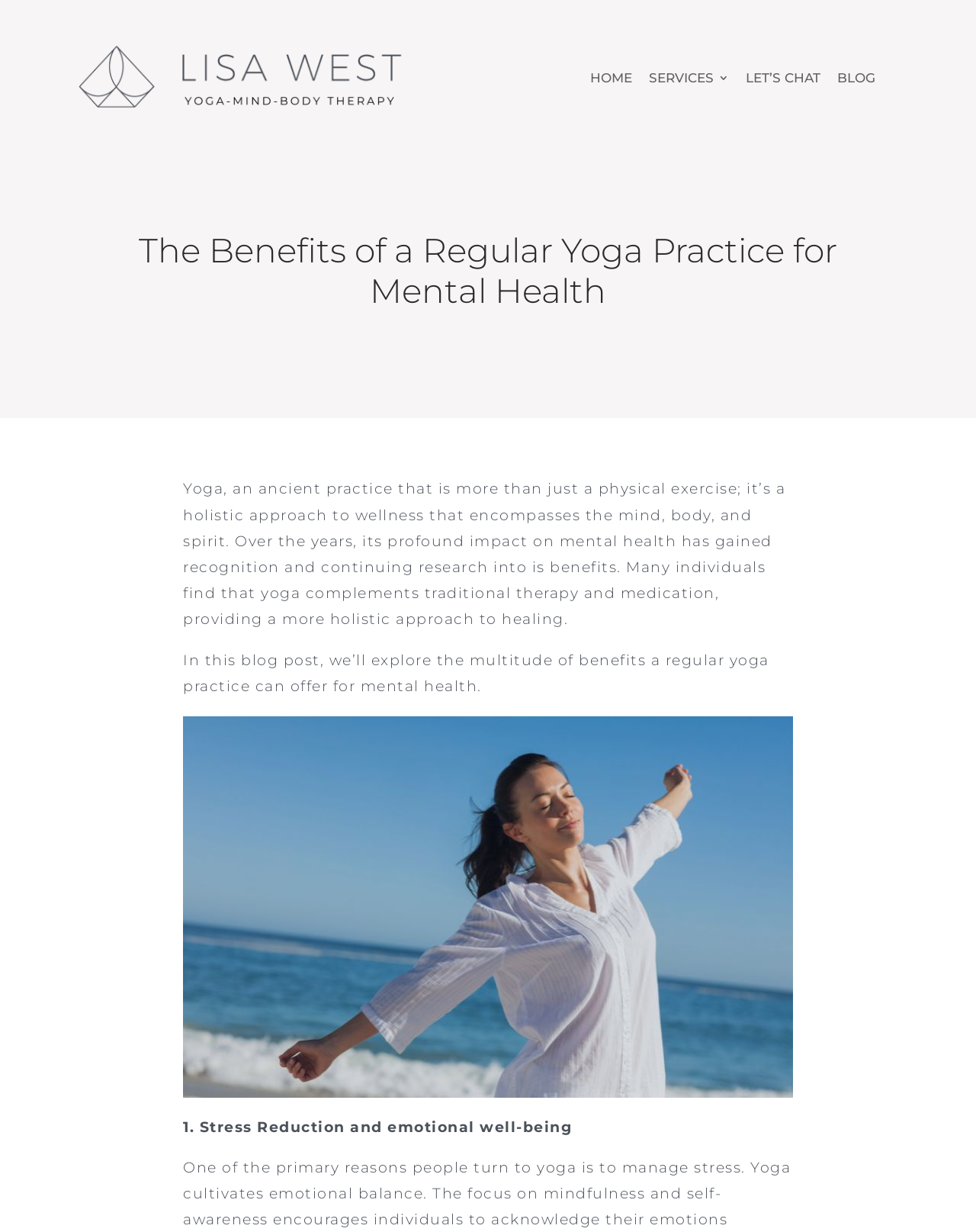Create an in-depth description of the webpage, covering main sections.

The webpage is about the benefits of regular yoga practice for mental health, as indicated by the title "The Benefits of a Regular Yoga Practice for Mental Health – Lisa West". 

At the top left of the page, there is a small image accompanied by a link. 

The top navigation bar contains four links: "HOME", "SERVICES 3", "LET’S CHAT", and "BLOG", which are positioned from left to right. 

Below the navigation bar, there is a prominent heading that repeats the title of the webpage. 

The main content of the page is divided into sections. The first section starts with a paragraph of text that explains the holistic approach of yoga to wellness and its impact on mental health. 

Below this paragraph, there is another section that introduces the purpose of the blog post, which is to explore the benefits of regular yoga practice for mental health. 

An image is placed below this introductory section, taking up a significant portion of the page. 

Finally, there is a section with a subtitle "1. Stress Reduction and emotional well-being", which likely marks the beginning of a list of benefits.